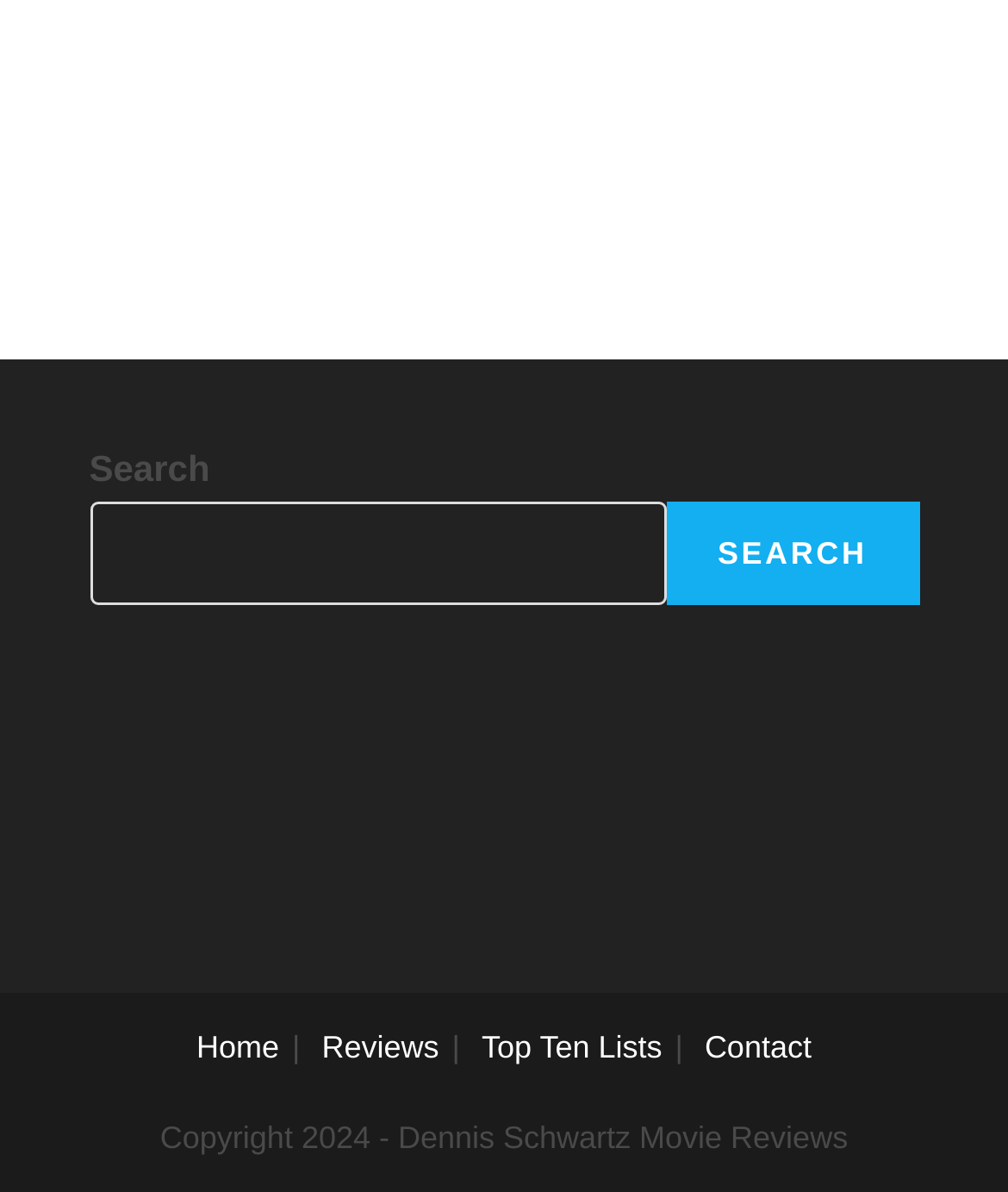Locate the bounding box for the described UI element: "Top Ten Lists". Ensure the coordinates are four float numbers between 0 and 1, formatted as [left, top, right, bottom].

[0.478, 0.864, 0.657, 0.894]